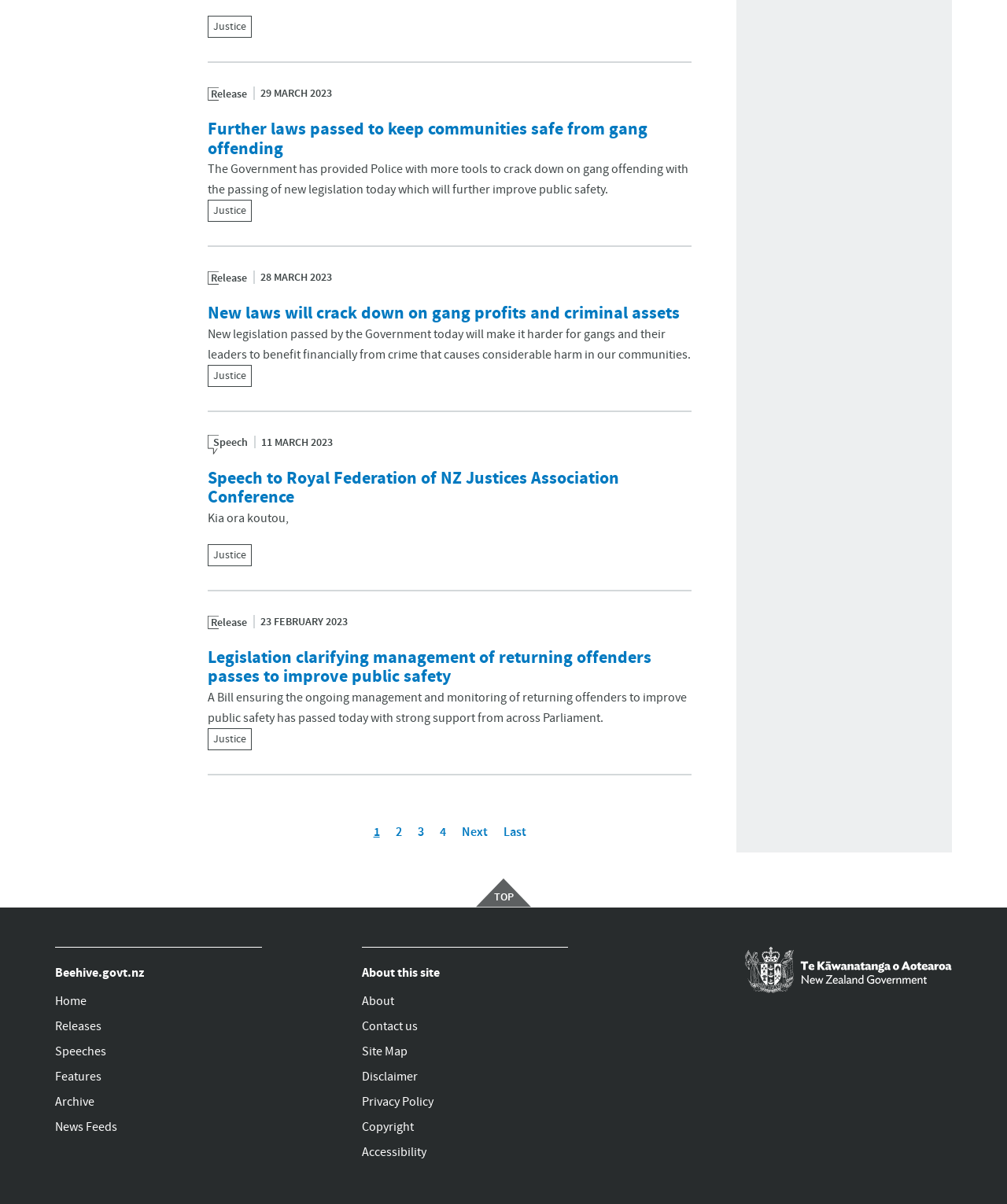Please identify the bounding box coordinates of the clickable area that will fulfill the following instruction: "Click on 'Speech to Royal Federation of NZ Justices Association Conference'". The coordinates should be in the format of four float numbers between 0 and 1, i.e., [left, top, right, bottom].

[0.206, 0.387, 0.615, 0.423]